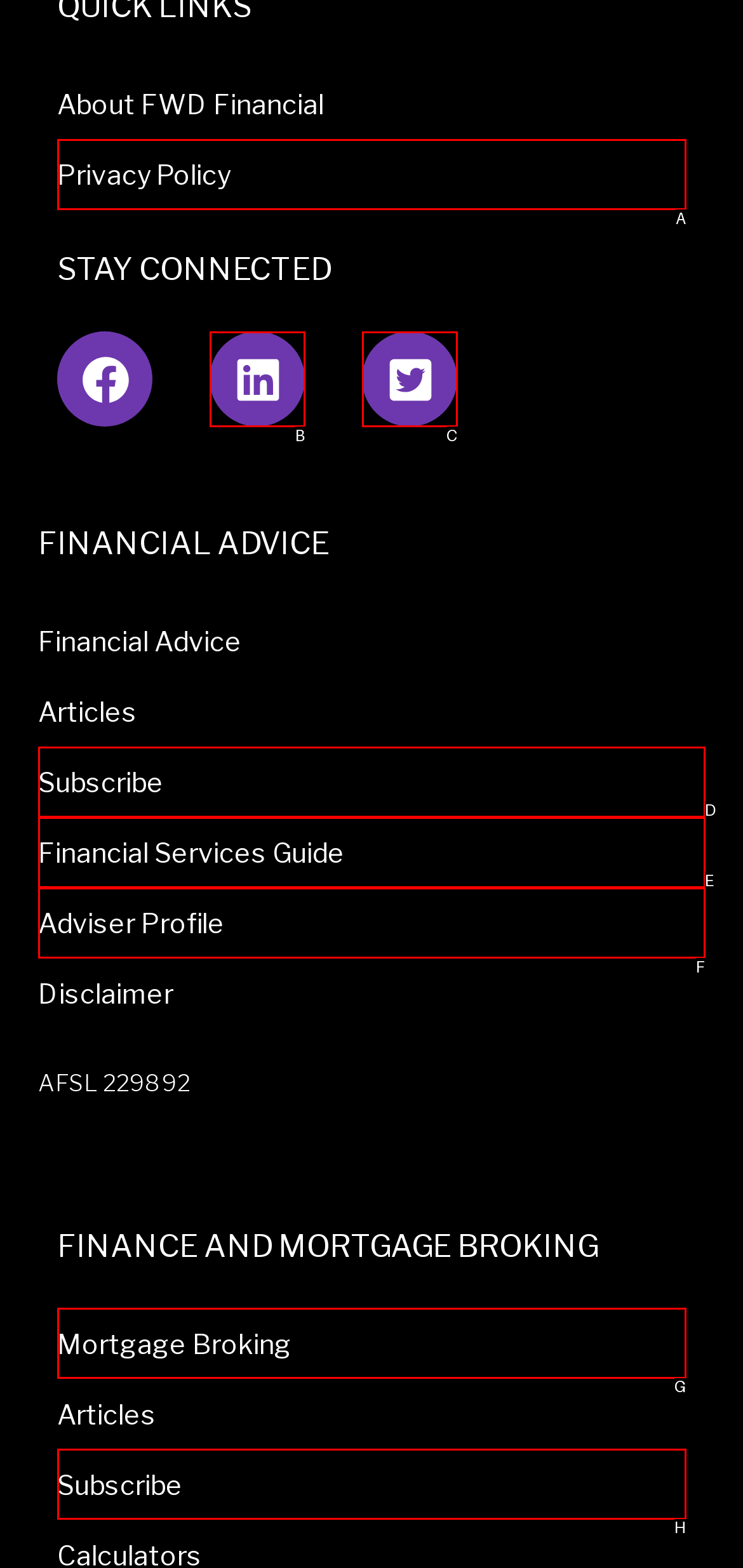Which option aligns with the description: Financial Services Guide? Respond by selecting the correct letter.

E